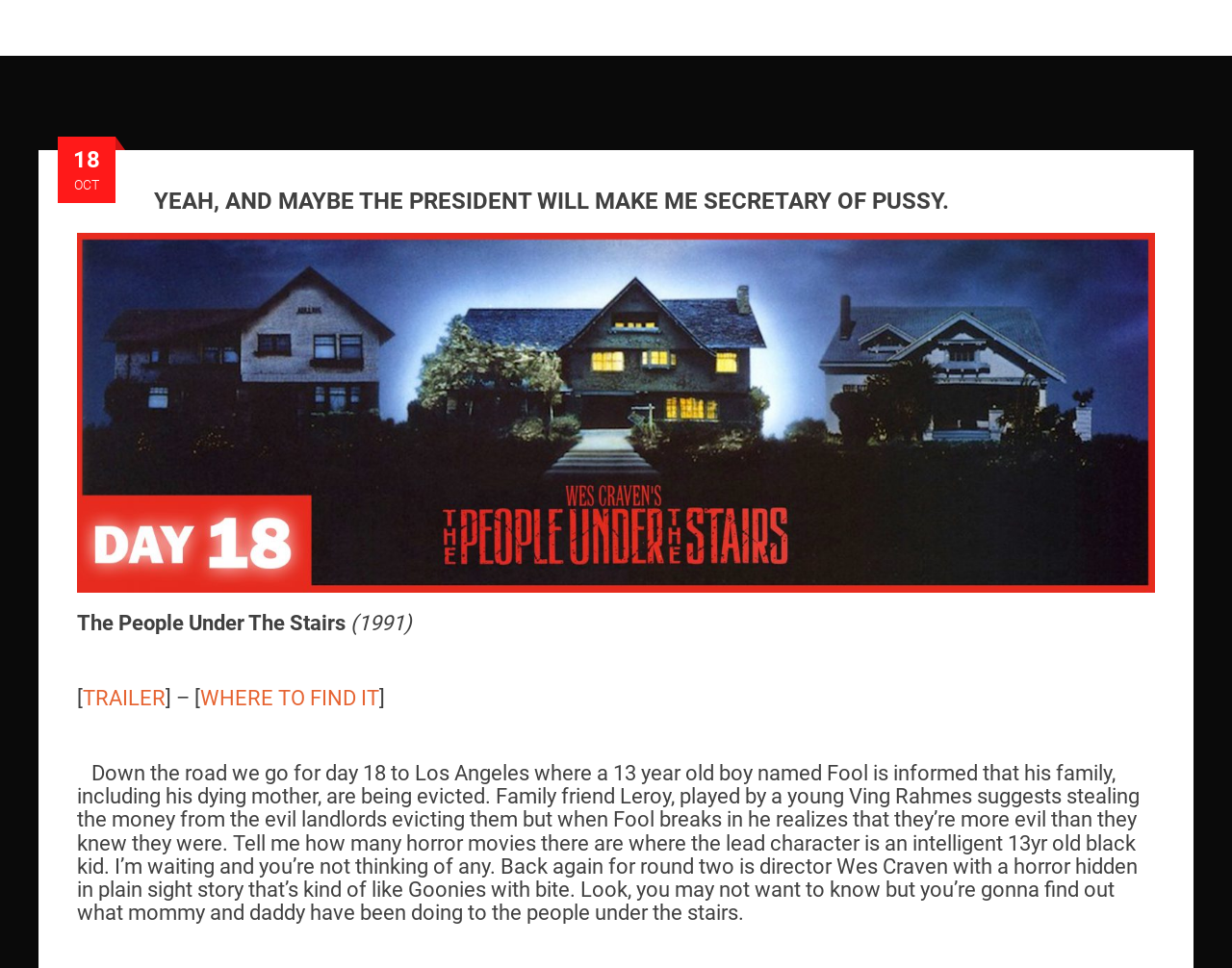What is the director of the movie?
With the help of the image, please provide a detailed response to the question.

The director of the movie is mentioned in the text 'Back again for round two is director Wes Craven' which is located in the paragraph describing the movie plot.